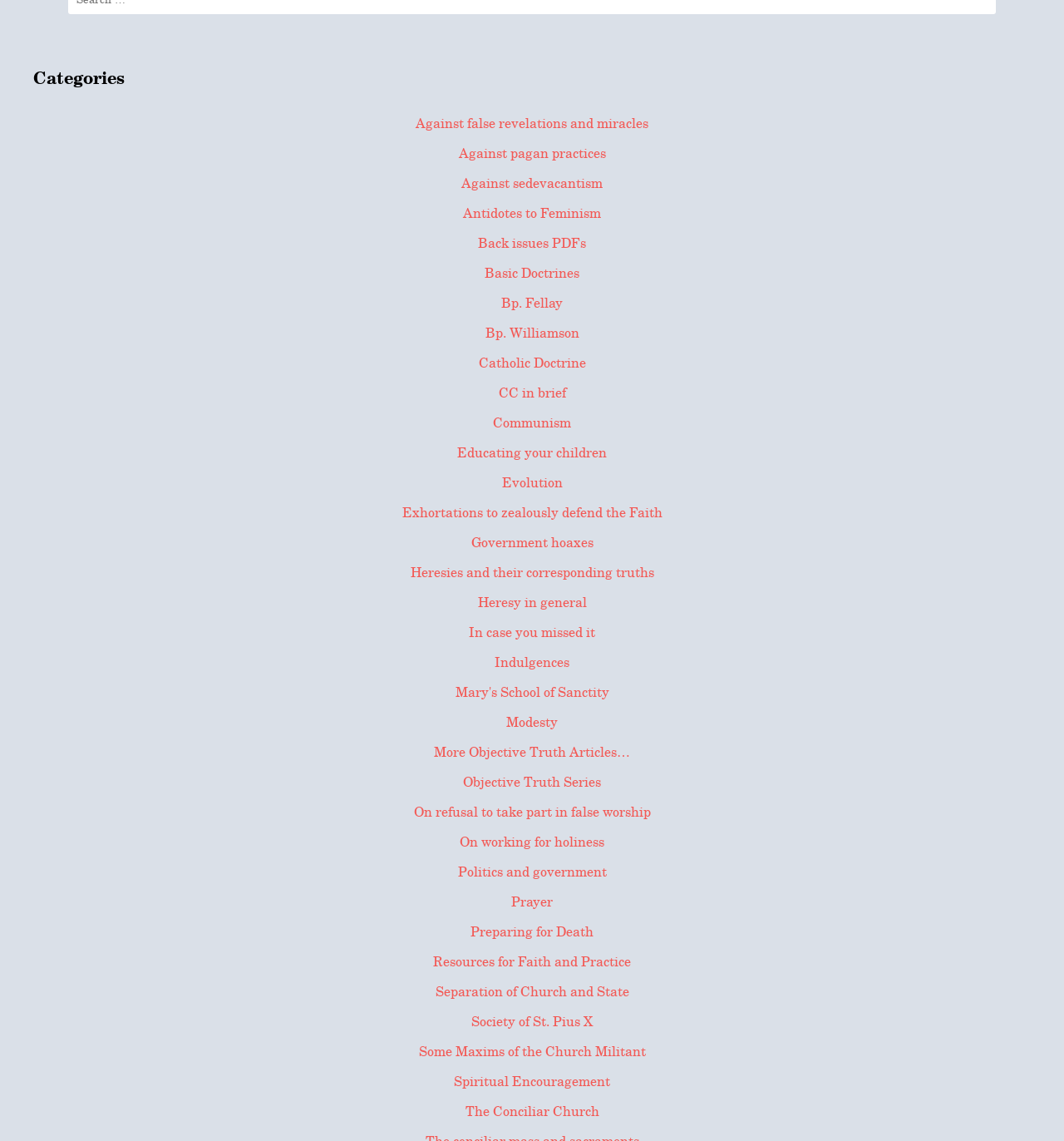What is the first category listed?
Answer the question with a detailed explanation, including all necessary information.

The first category listed is 'Against false revelations and miracles' because it is the first link element under the 'Categories' heading, with a bounding box coordinate of [0.391, 0.101, 0.609, 0.116].